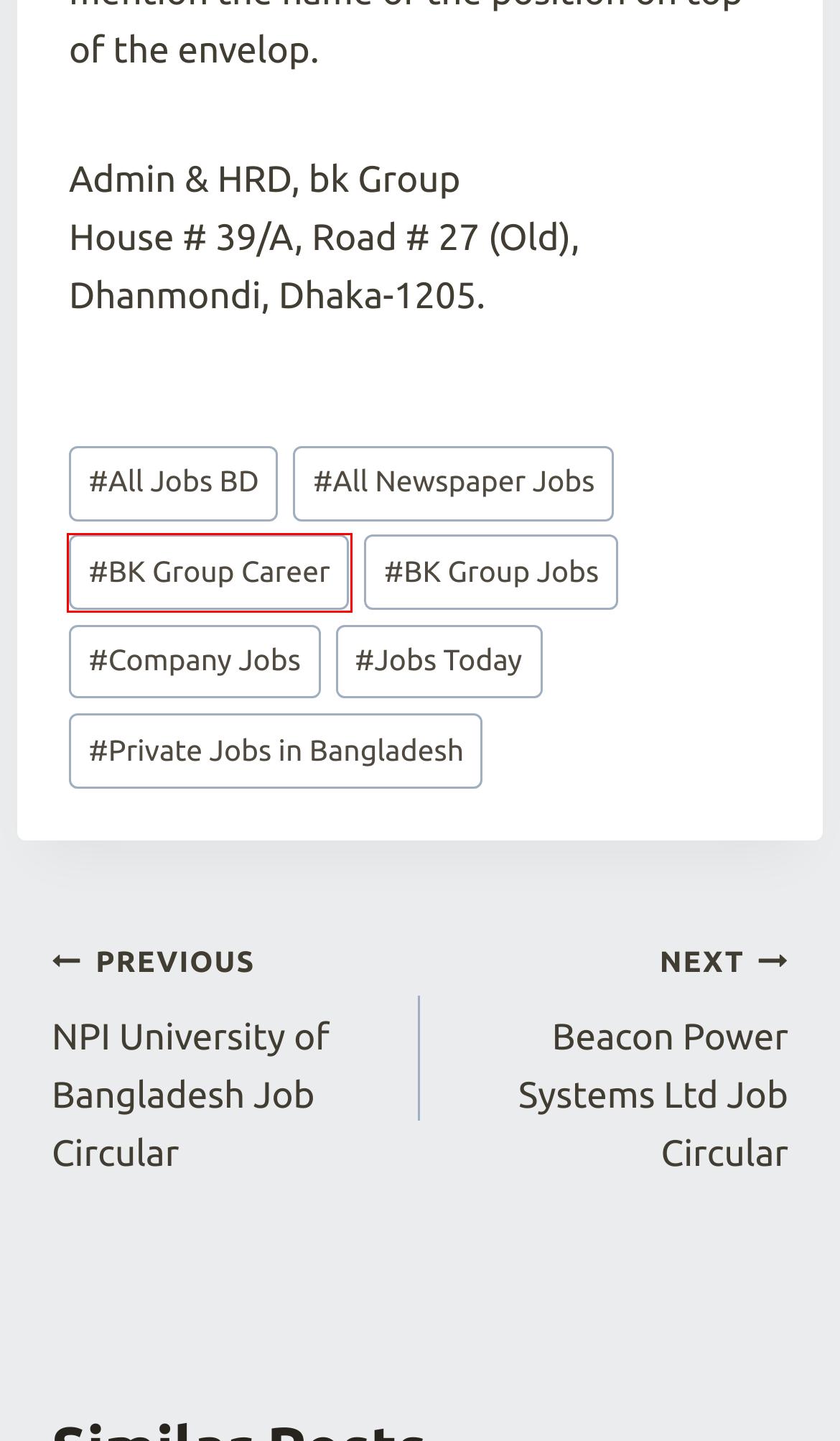You are provided a screenshot of a webpage featuring a red bounding box around a UI element. Choose the webpage description that most accurately represents the new webpage after clicking the element within the red bounding box. Here are the candidates:
A. BK Group Career Archives - Chakri24.com
B. NPI University of Bangladesh Job Circular - Chakri24.com
C. Beacon Power Systems Ltd Job Circular - Chakri24.com
D. All Jobs BD Archives - Chakri24.com
E. BK Group Jobs Archives - Chakri24.com
F. Private Jobs in Bangladesh Archives - Chakri24.com
G. Jobs Today Archives - Chakri24.com
H. Company Jobs Archives - Chakri24.com

A